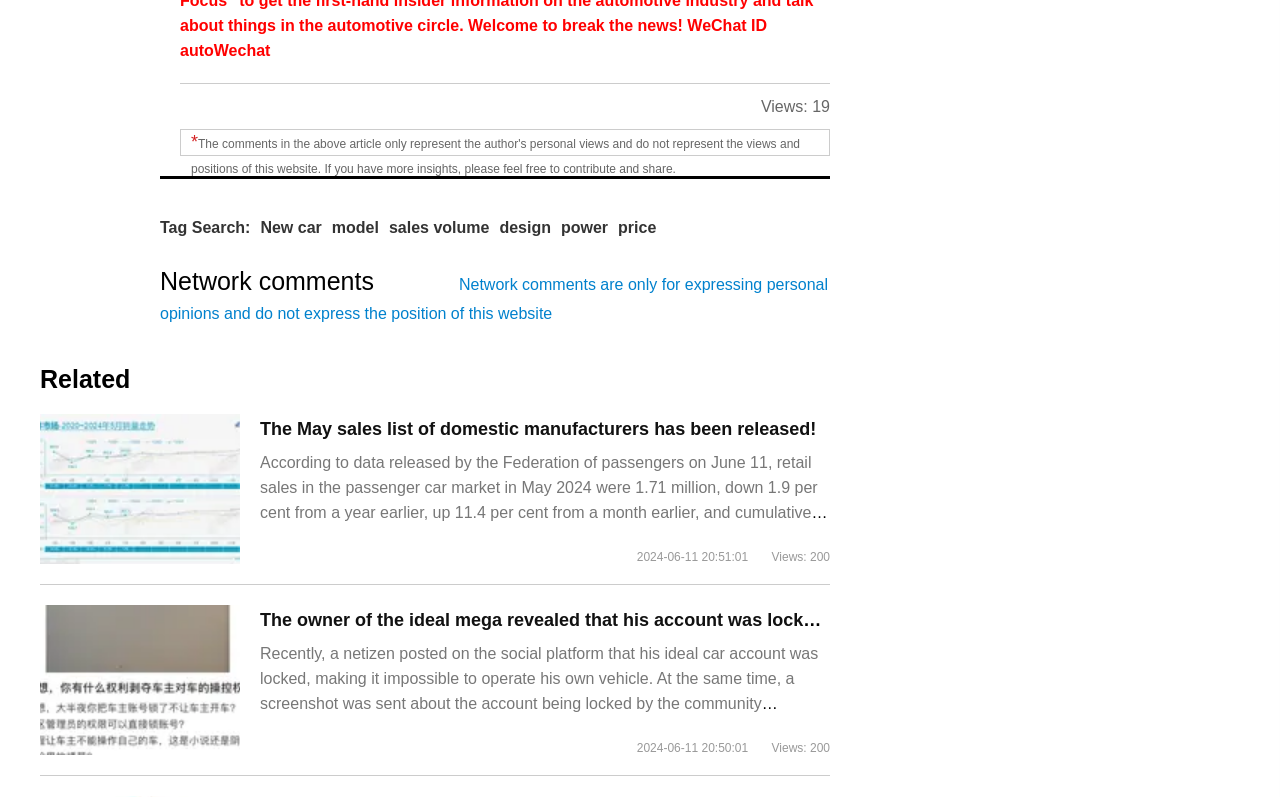Please specify the bounding box coordinates for the clickable region that will help you carry out the instruction: "Click on 'The May sales list of domestic manufacturers has been released!' ".

[0.203, 0.526, 0.638, 0.551]